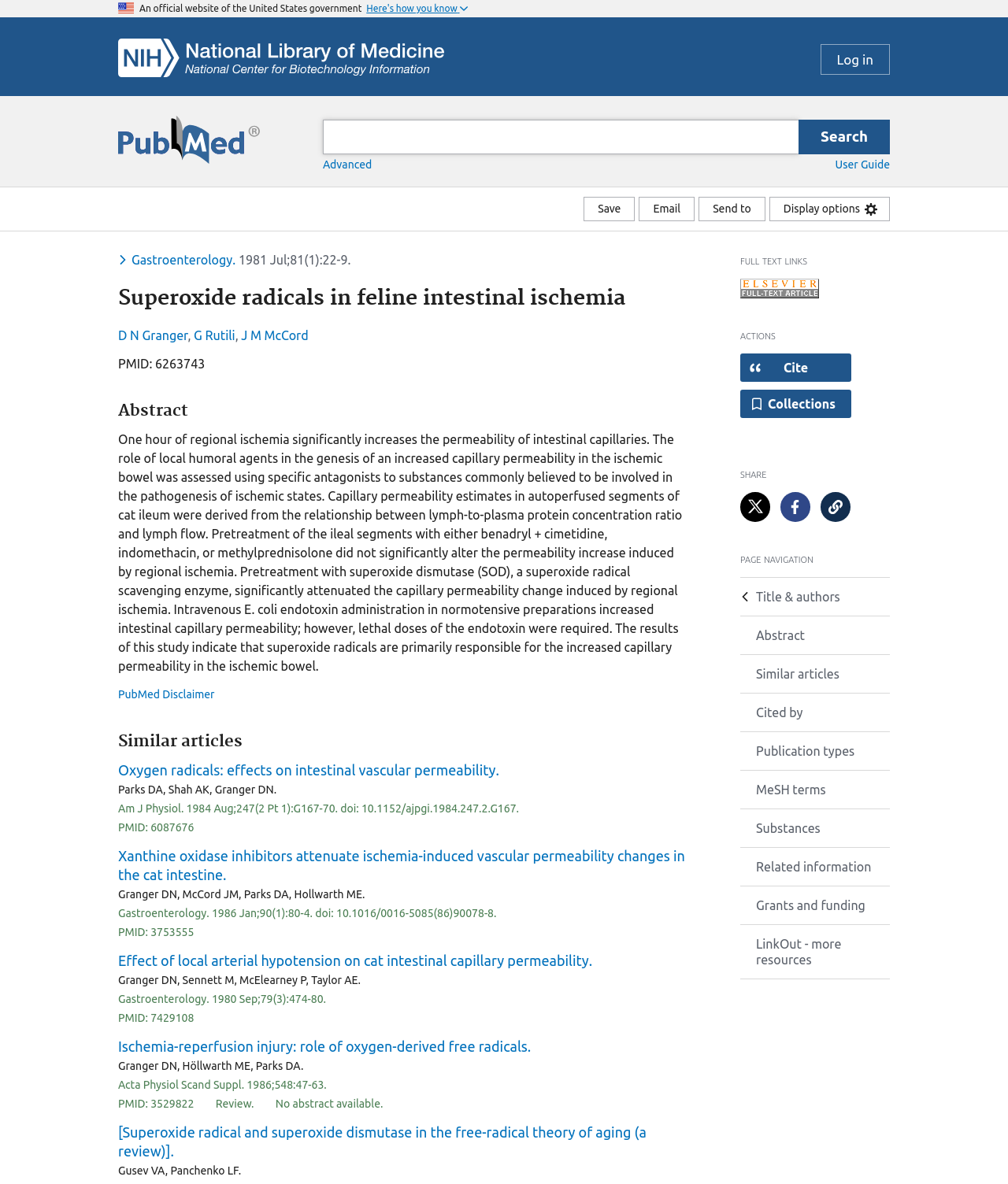Provide a one-word or short-phrase answer to the question:
What is the name of the journal?

Gastroenterology